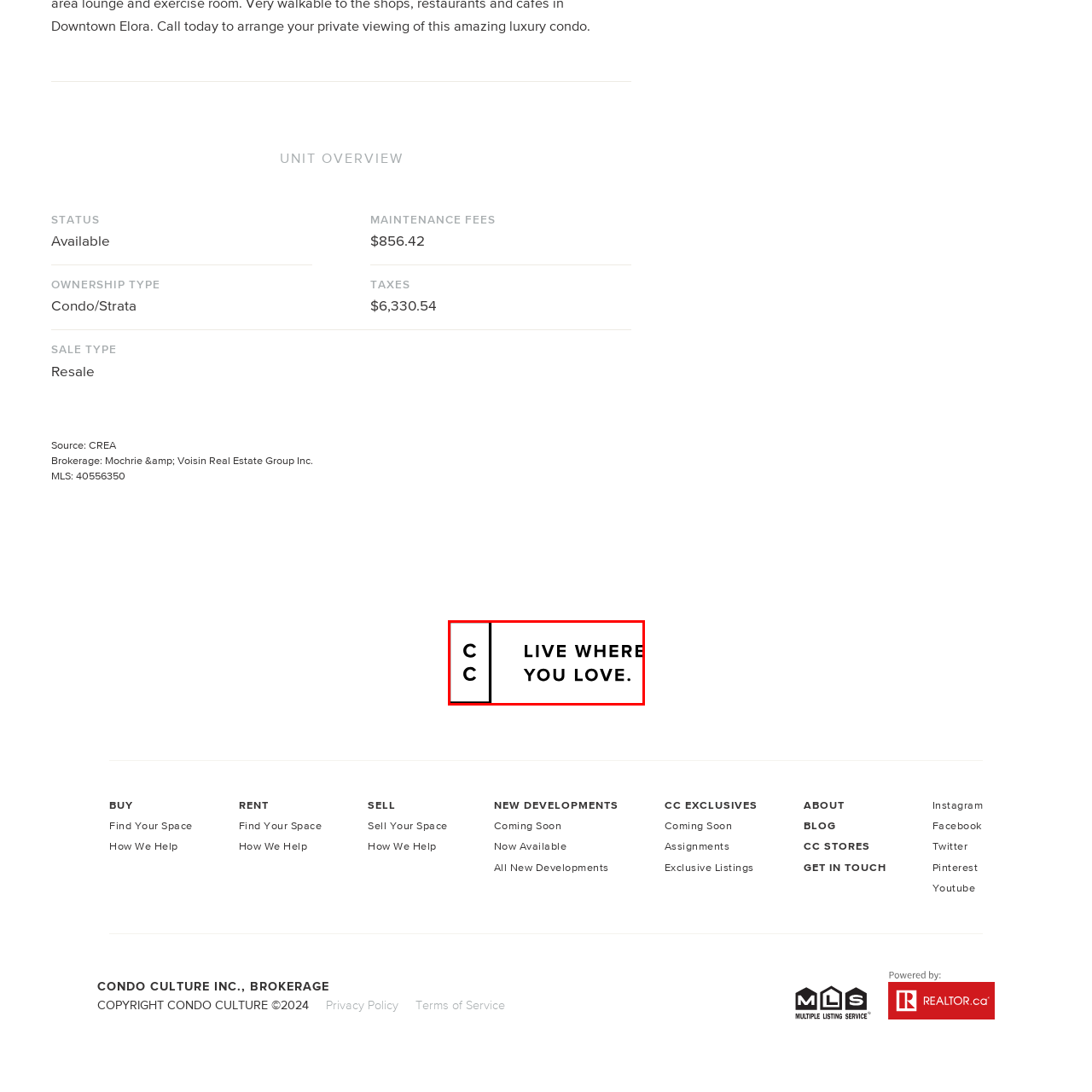What is the message emphasized by the tagline?
Observe the image within the red bounding box and generate a detailed answer, ensuring you utilize all relevant visual cues.

The tagline 'LIVE WHERE YOU LOVE.' is presented in bold, uppercase letters, which suggests that the brand is emphasizing the importance of lifestyle and comfort in residential choices, conveying a sense of connection to home and community.